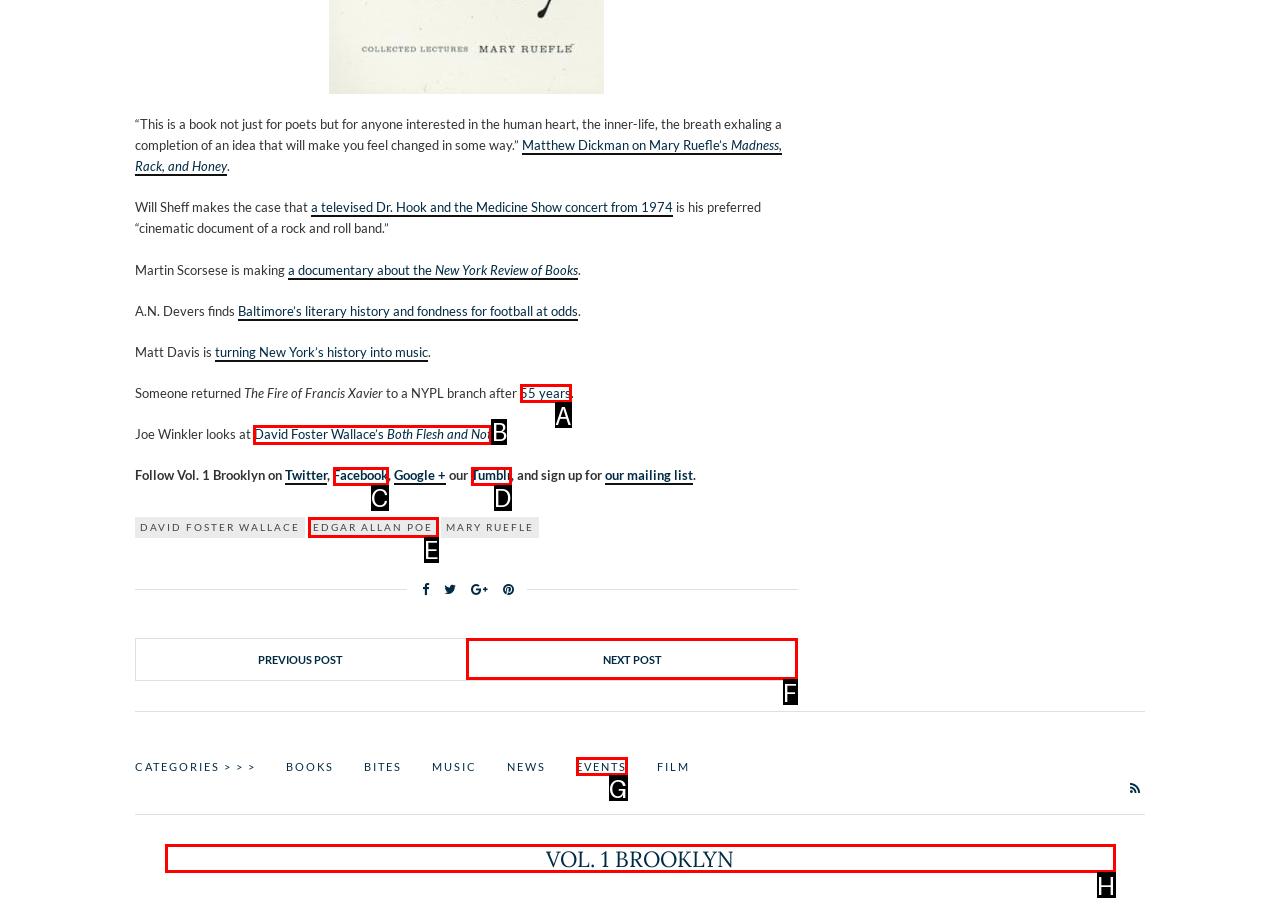Determine the HTML element to click for the instruction: Read about David Foster Wallace’s Both Flesh and Not.
Answer with the letter corresponding to the correct choice from the provided options.

B